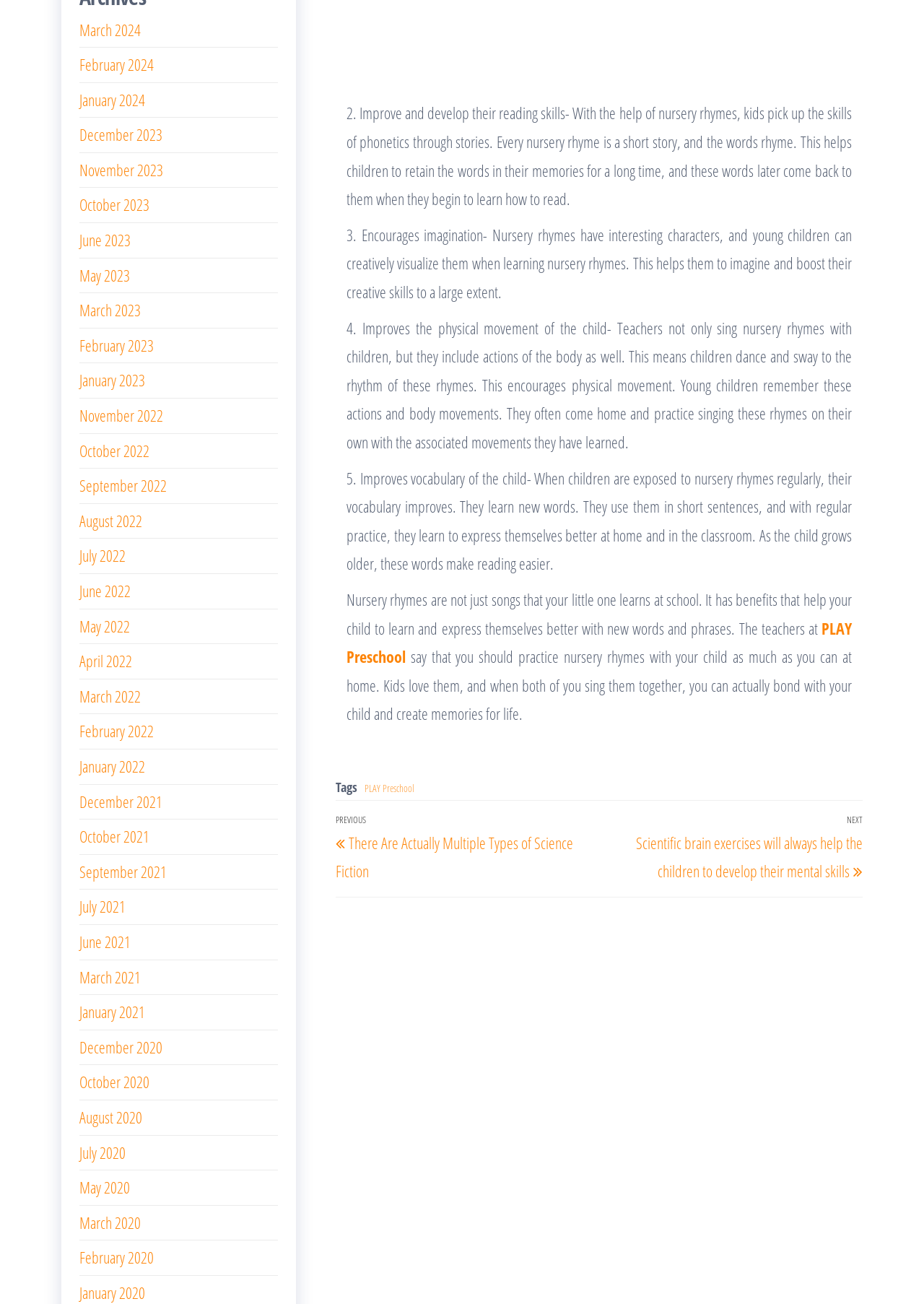What is the category of the post mentioned on the webpage?
Answer the question in as much detail as possible.

The webpage mentions 'Posts' as the category of the post, which is indicated by the navigation element 'Posts' and the post navigation section.